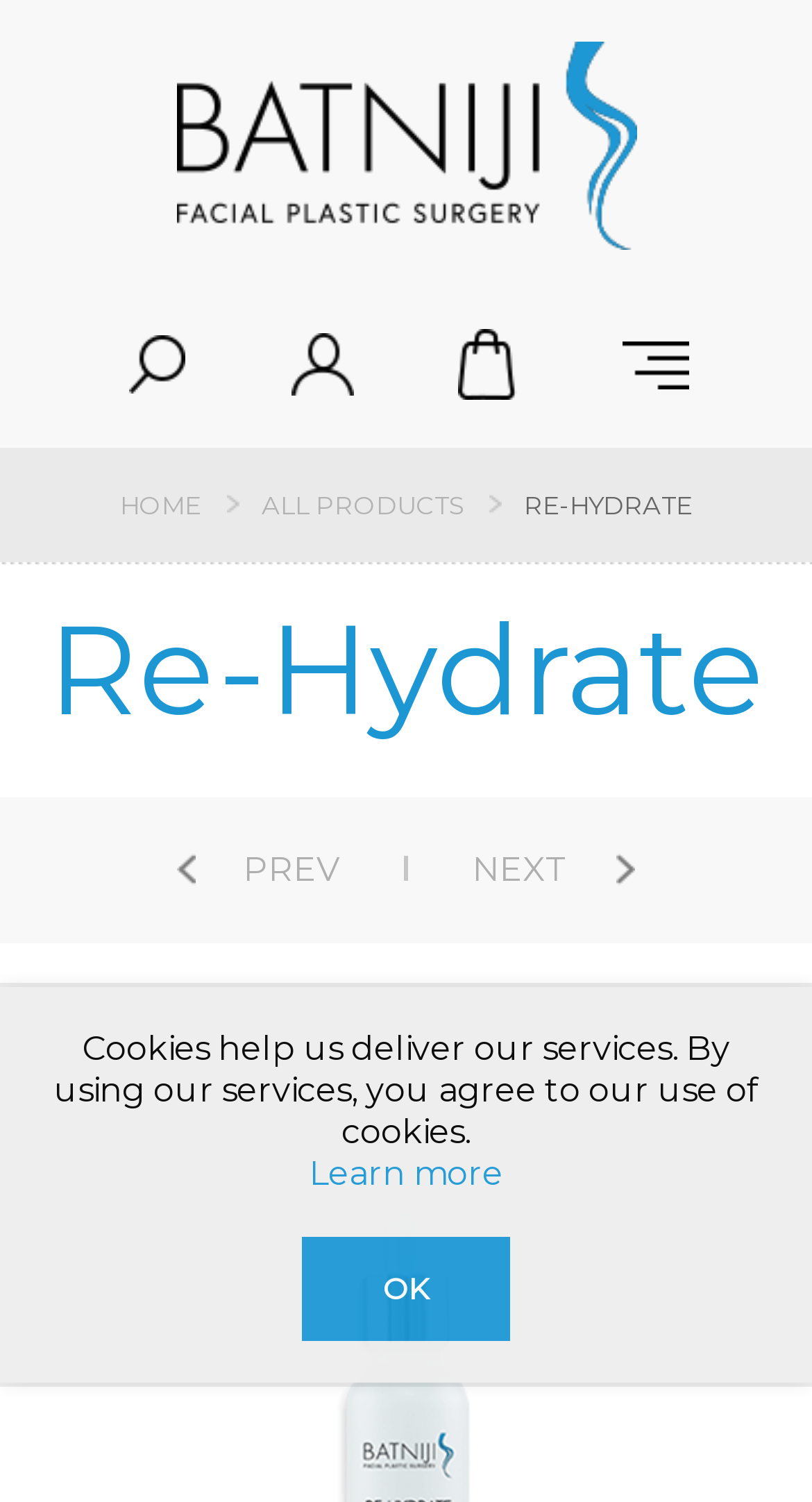Please identify the bounding box coordinates of the area I need to click to accomplish the following instruction: "go to home page".

[0.147, 0.316, 0.247, 0.358]